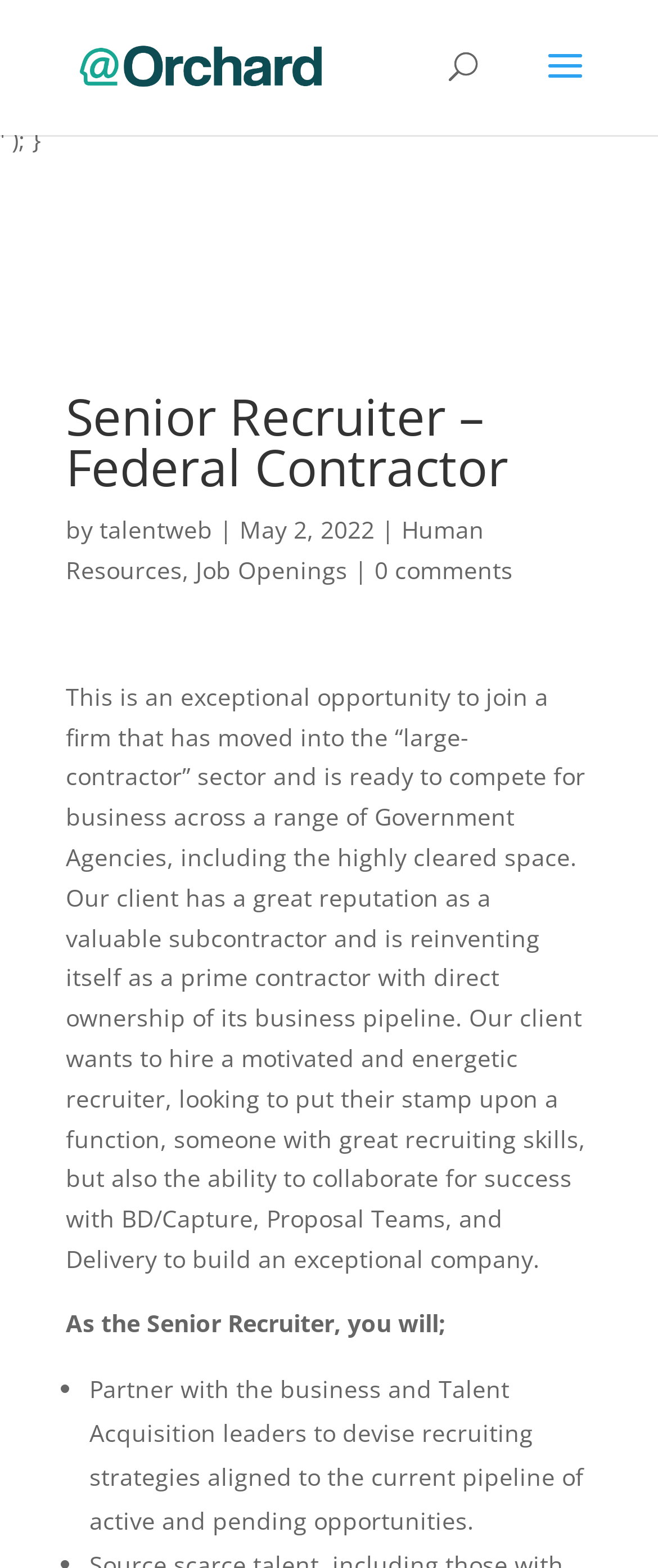Find the bounding box coordinates of the UI element according to this description: "alt="@Orchard"".

[0.11, 0.031, 0.51, 0.051]